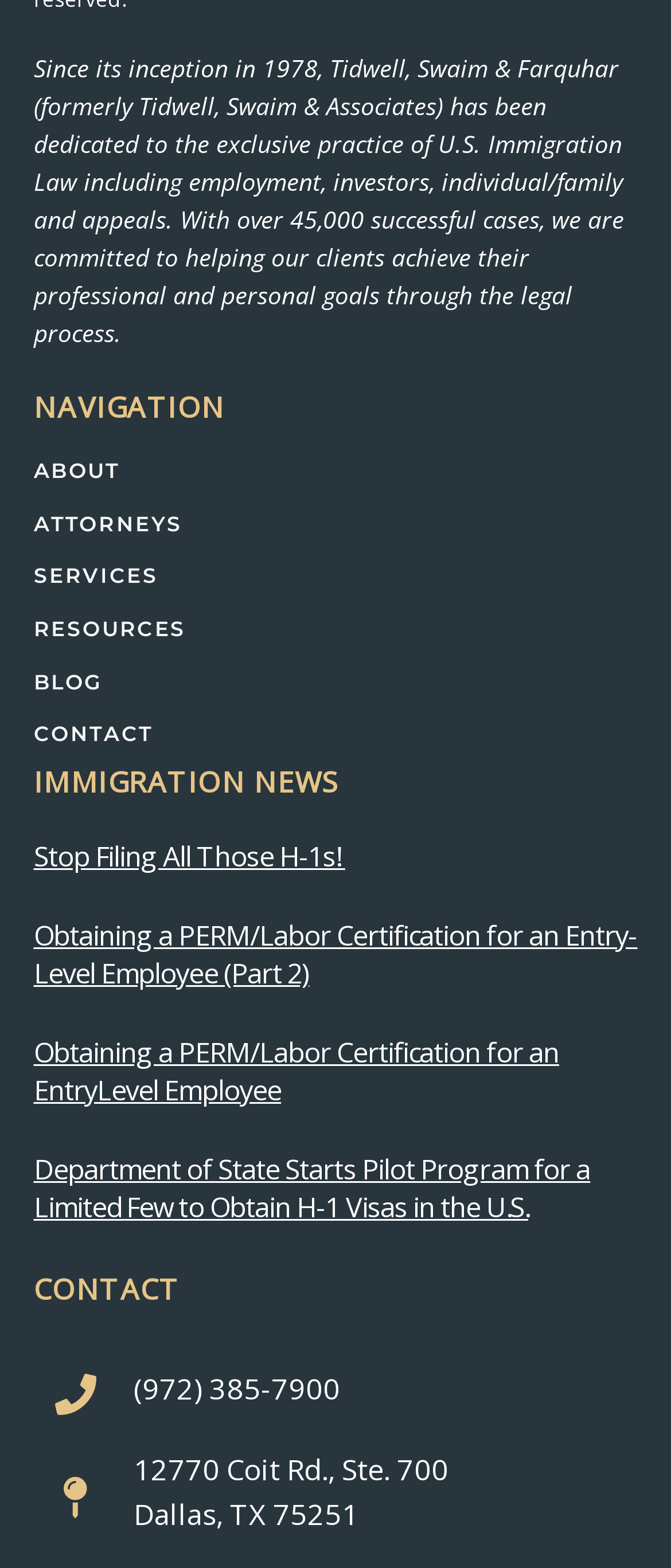Locate the bounding box coordinates of the area to click to fulfill this instruction: "Click on ABOUT". The bounding box should be presented as four float numbers between 0 and 1, in the order [left, top, right, bottom].

[0.05, 0.284, 0.717, 0.317]